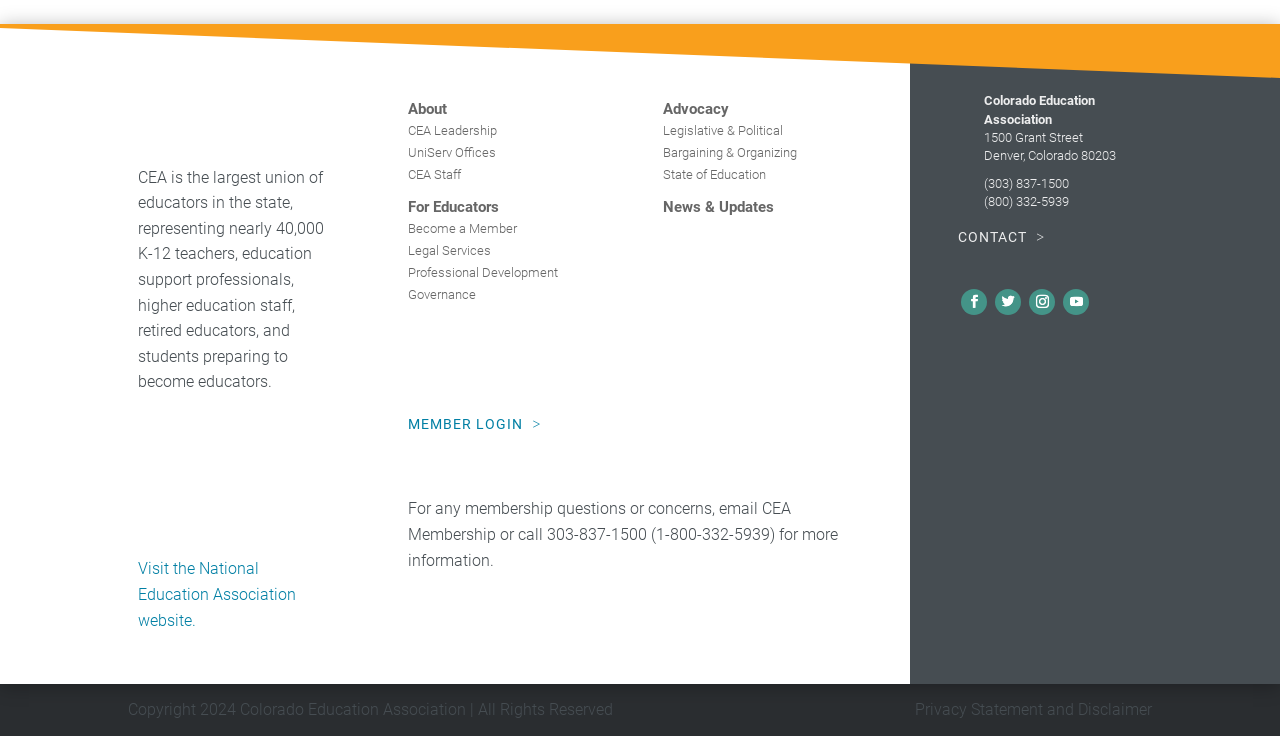Specify the bounding box coordinates of the area that needs to be clicked to achieve the following instruction: "Visit the National Education Association website.".

[0.108, 0.76, 0.232, 0.855]